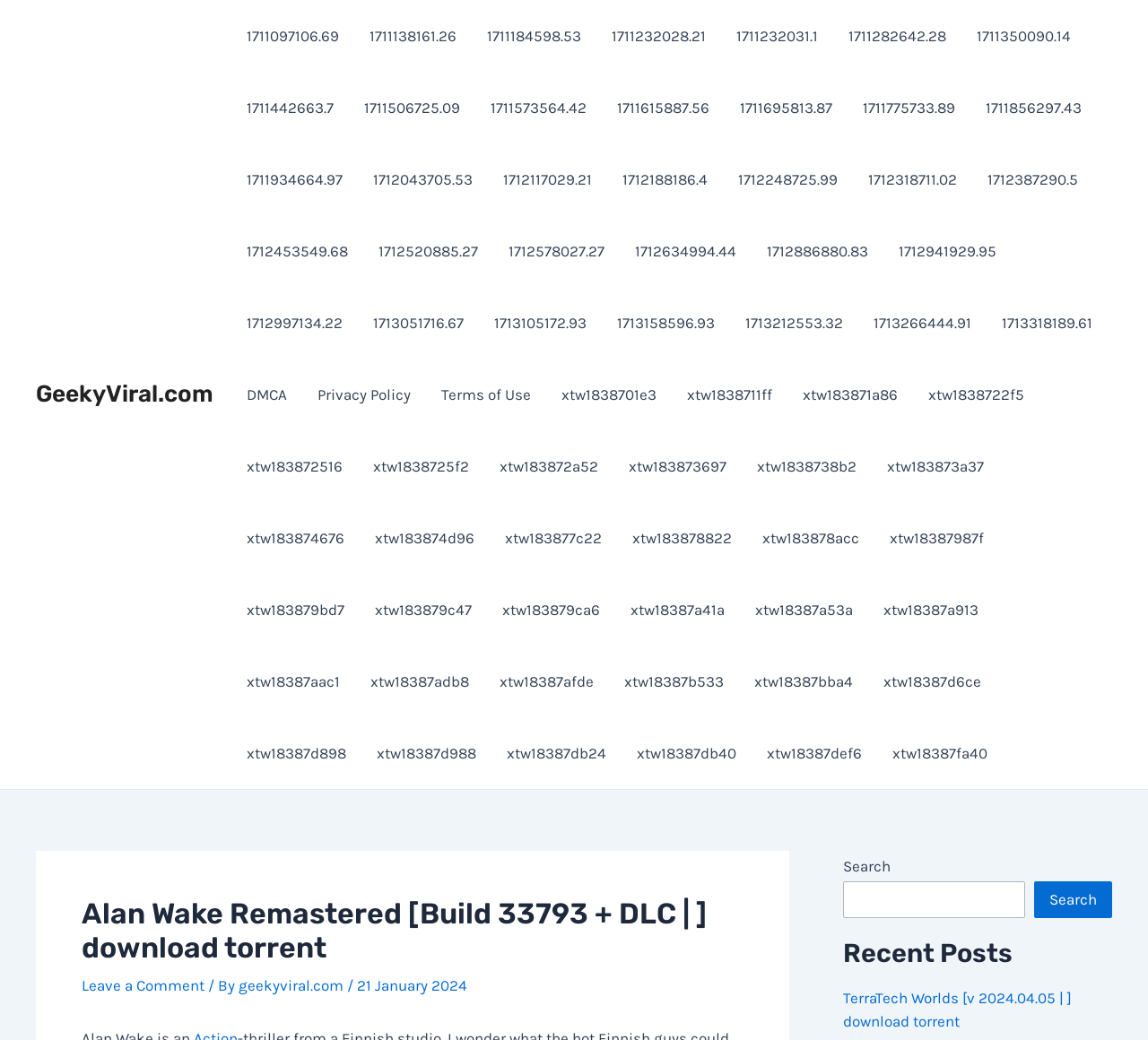Determine the bounding box coordinates for the region that must be clicked to execute the following instruction: "Click on the 'GeekyViral.com' link".

[0.031, 0.366, 0.186, 0.393]